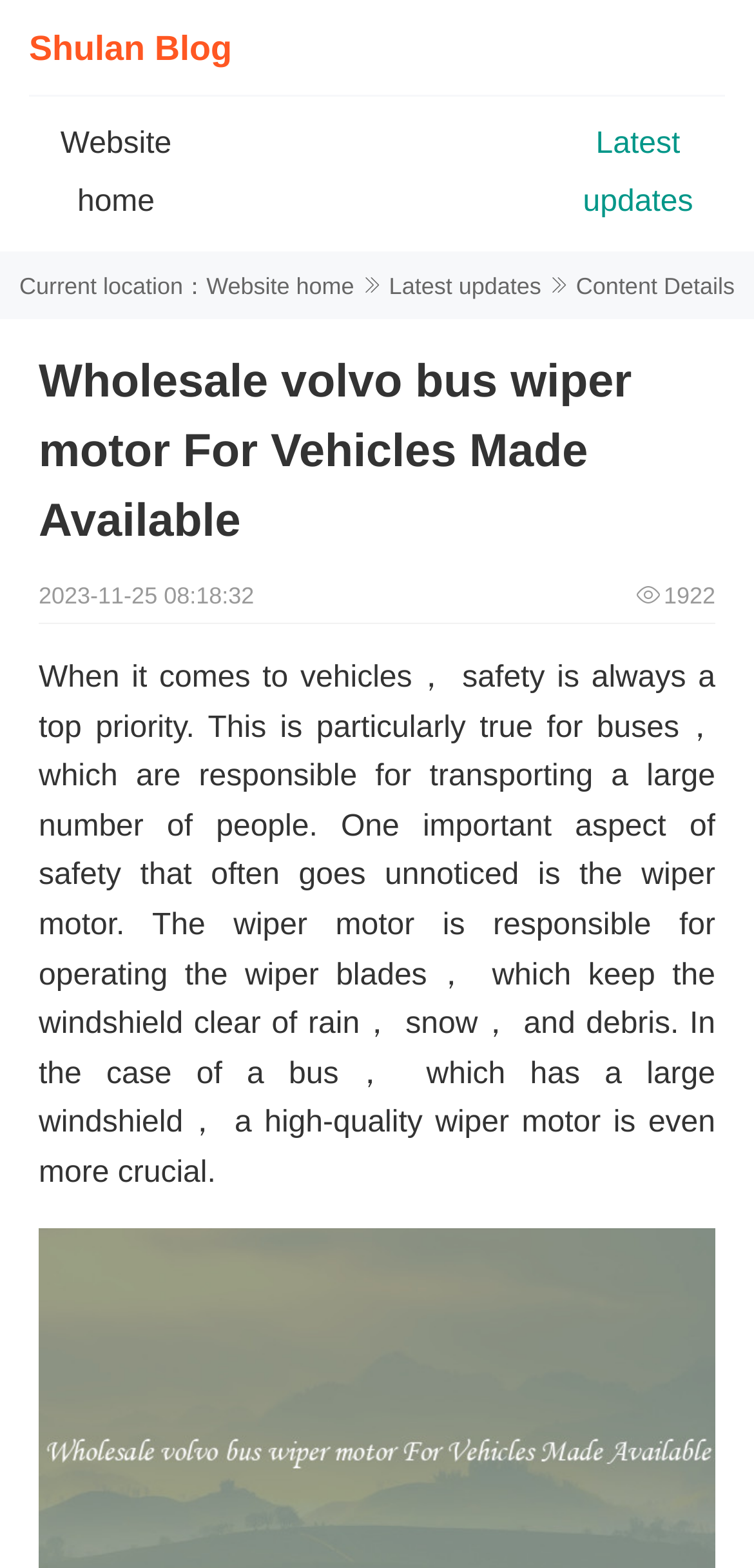Determine the bounding box coordinates (top-left x, top-left y, bottom-right x, bottom-right y) of the UI element described in the following text: Latest updates

[0.516, 0.174, 0.718, 0.191]